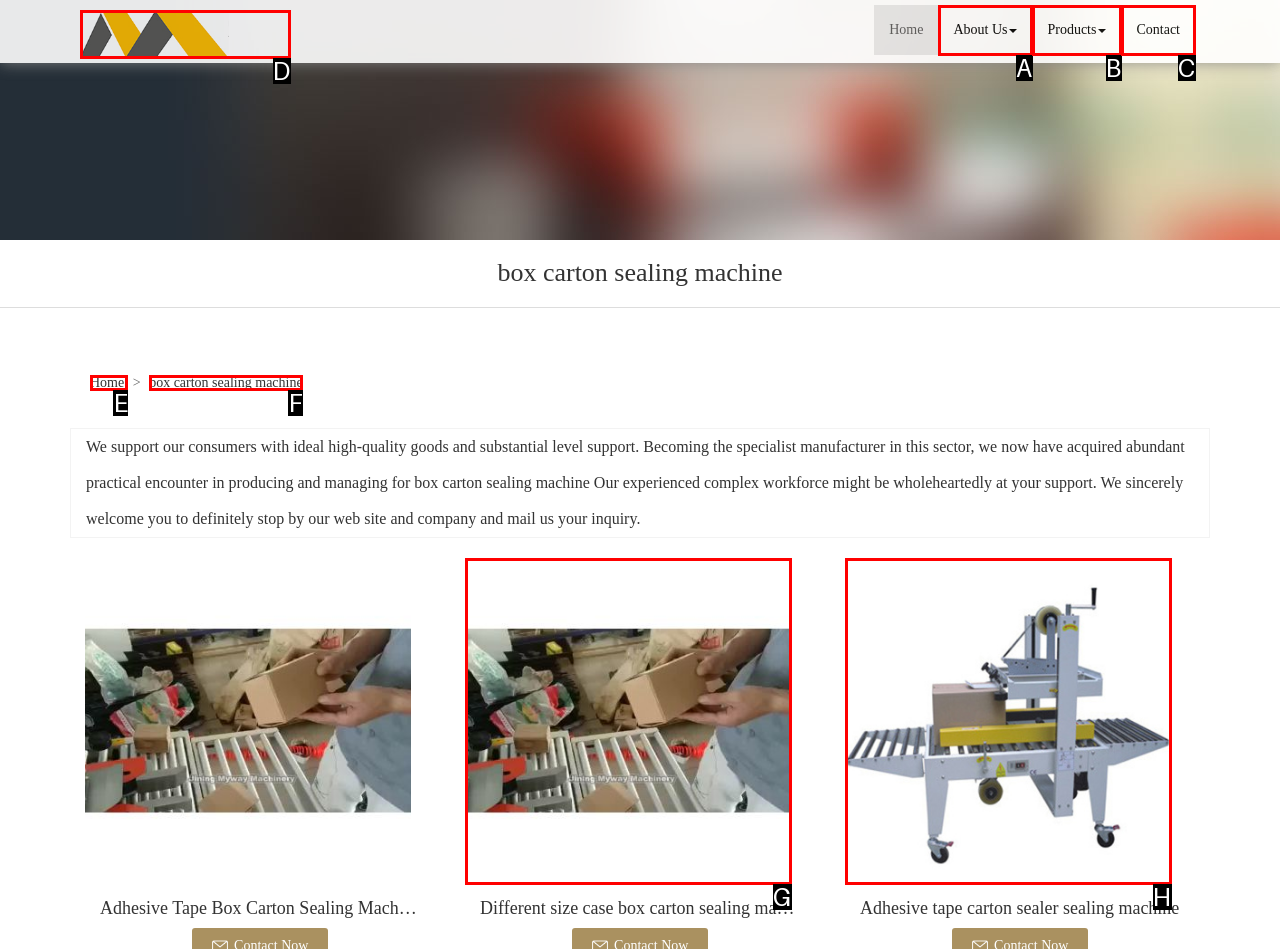Using the given description: alt="Jining Myway Machinery Co., Ltd.", identify the HTML element that corresponds best. Answer with the letter of the correct option from the available choices.

D